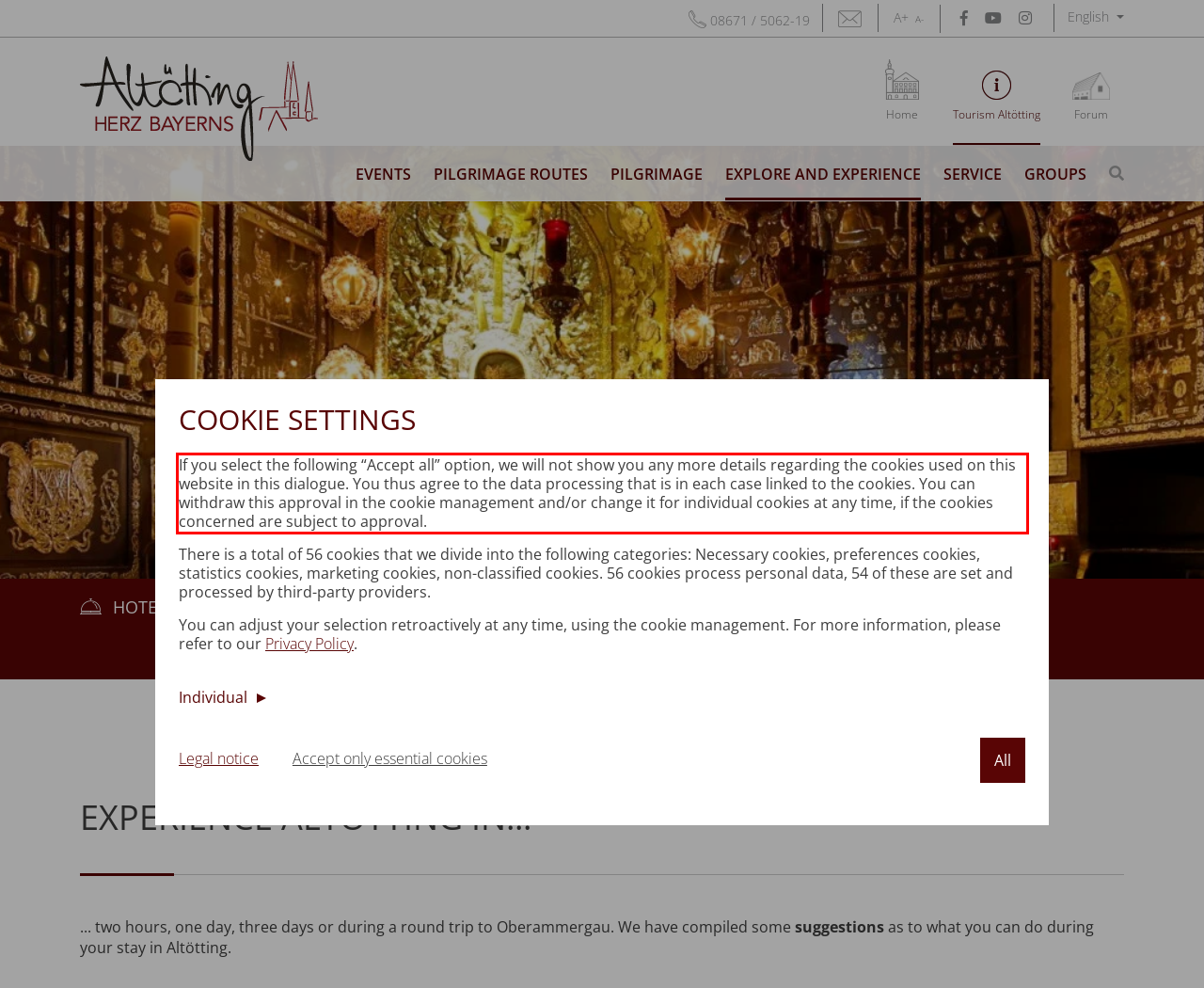From the screenshot of the webpage, locate the red bounding box and extract the text contained within that area.

If you select the following “Accept all” option, we will not show you any more details regarding the cookies used on this website in this dialogue. You thus agree to the data processing that is in each case linked to the cookies. You can withdraw this approval in the cookie management and/or change it for individual cookies at any time, if the cookies concerned are subject to approval.